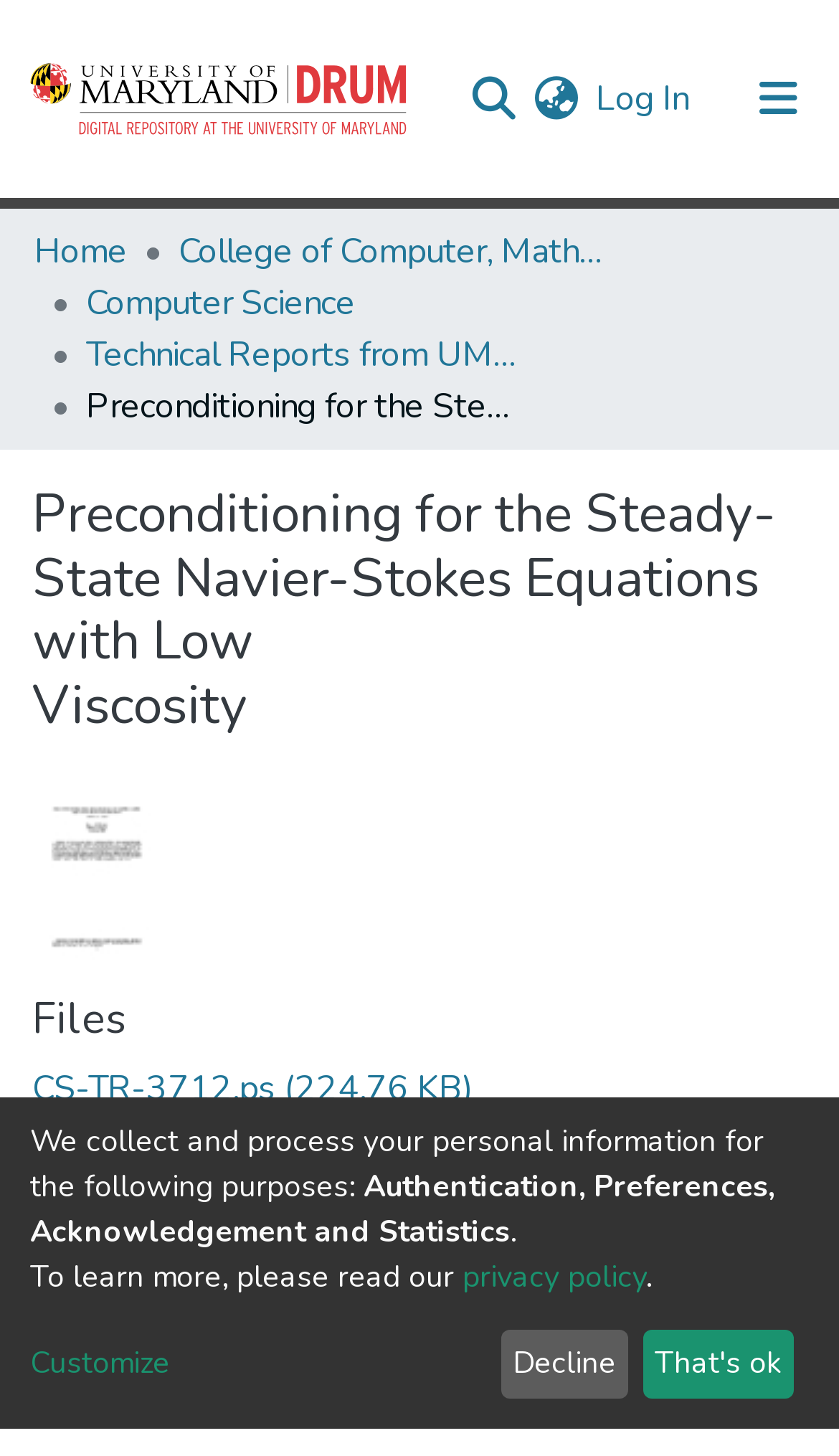Please predict the bounding box coordinates (top-left x, top-left y, bottom-right x, bottom-right y) for the UI element in the screenshot that fits the description: Technical Reports from UMIACS

[0.103, 0.226, 0.615, 0.262]